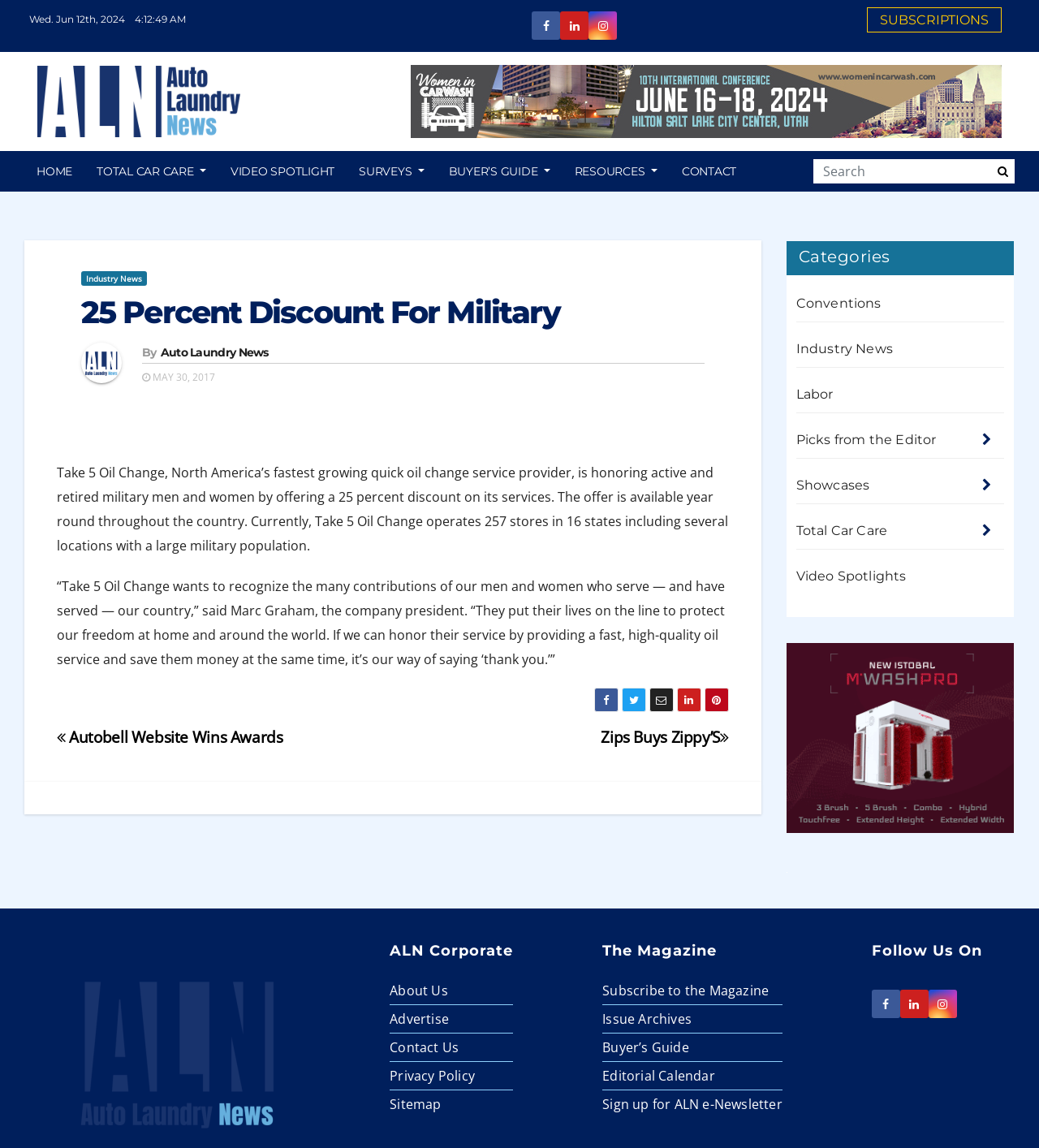Generate the text content of the main headline of the webpage.

25 Percent Discount For Military